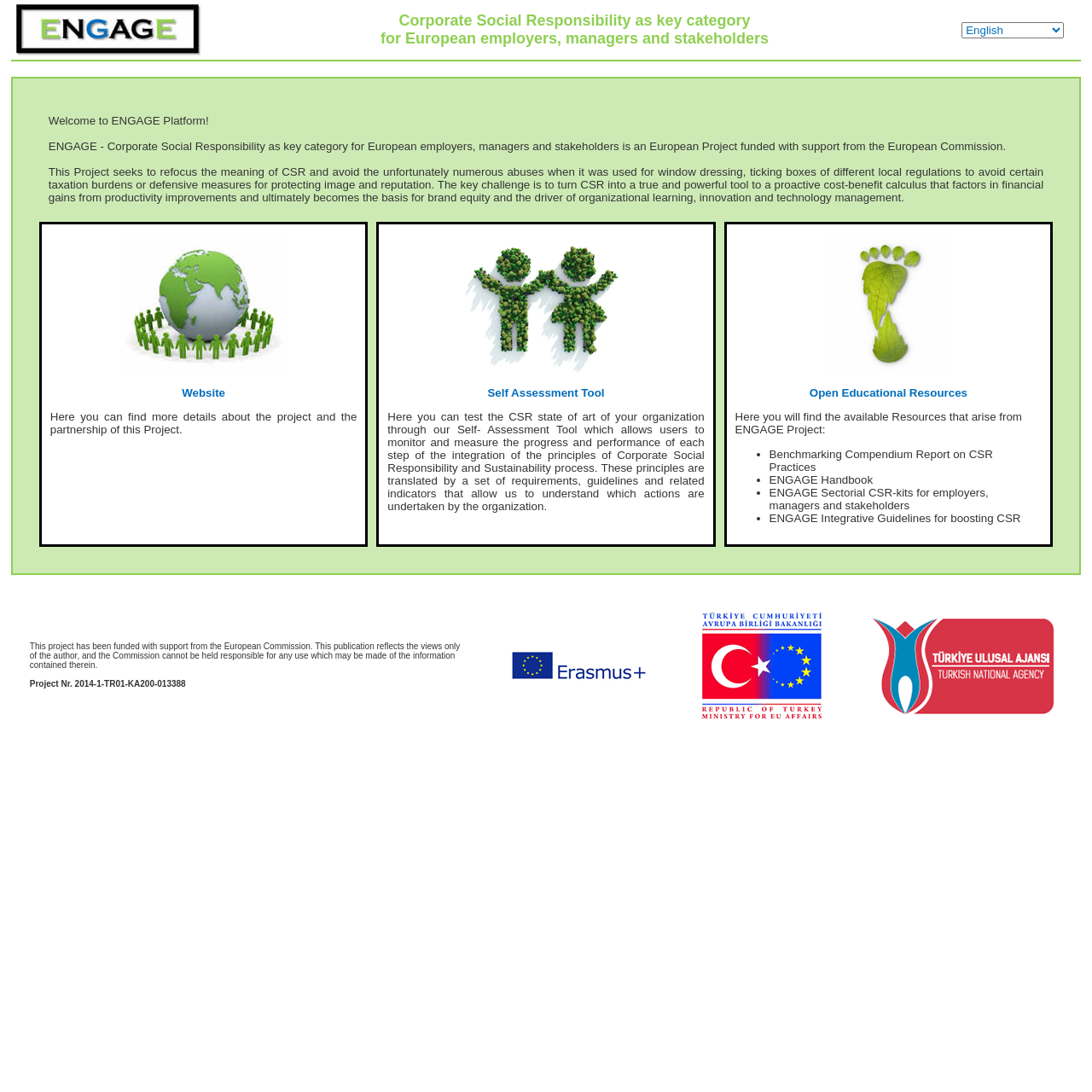Identify the bounding box for the described UI element. Provide the coordinates in (top-left x, top-left y, bottom-right x, bottom-right y) format with values ranging from 0 to 1: parent_node: Website

[0.108, 0.333, 0.265, 0.345]